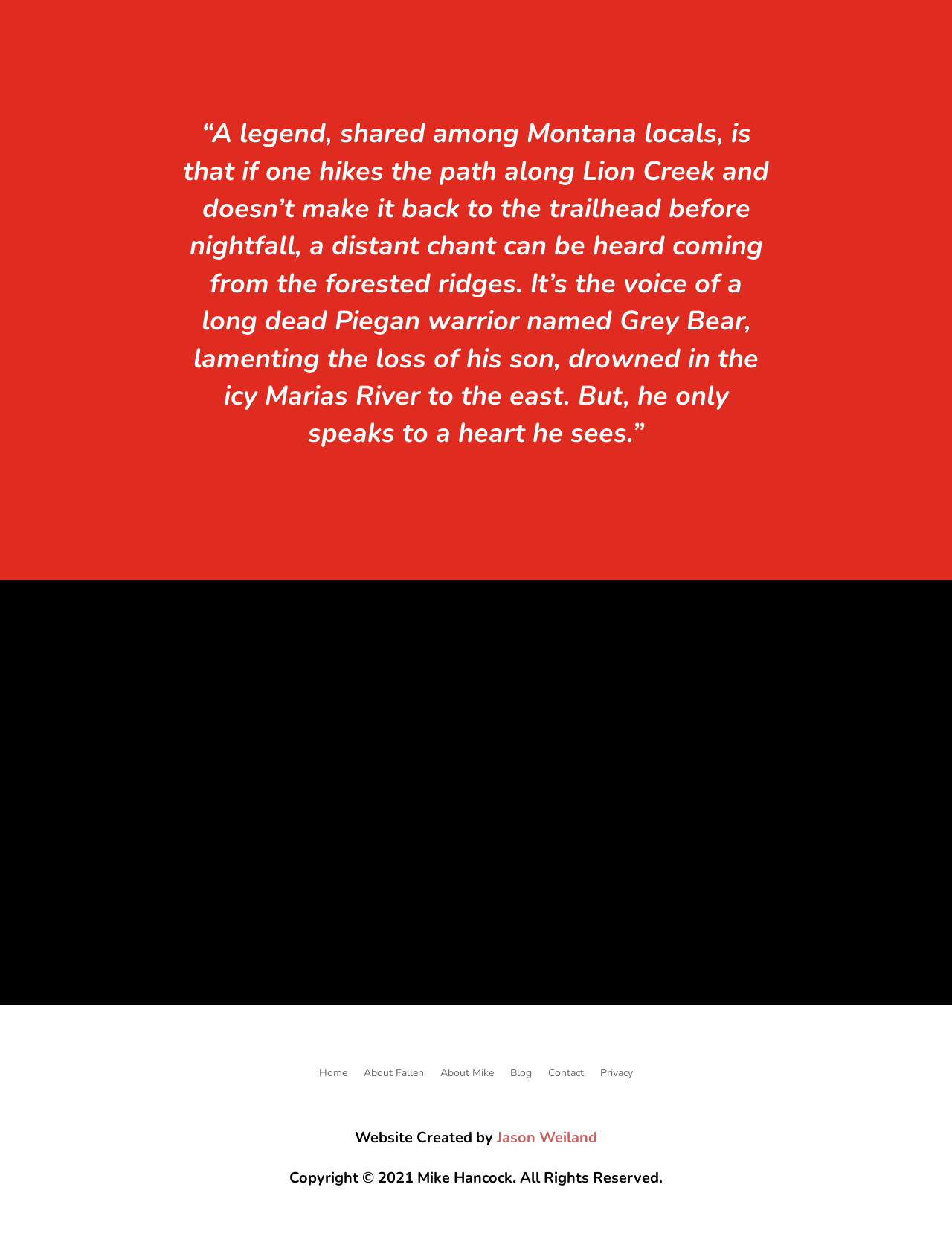Determine the bounding box coordinates of the UI element described by: "Subscribe".

[0.523, 0.669, 0.9, 0.698]